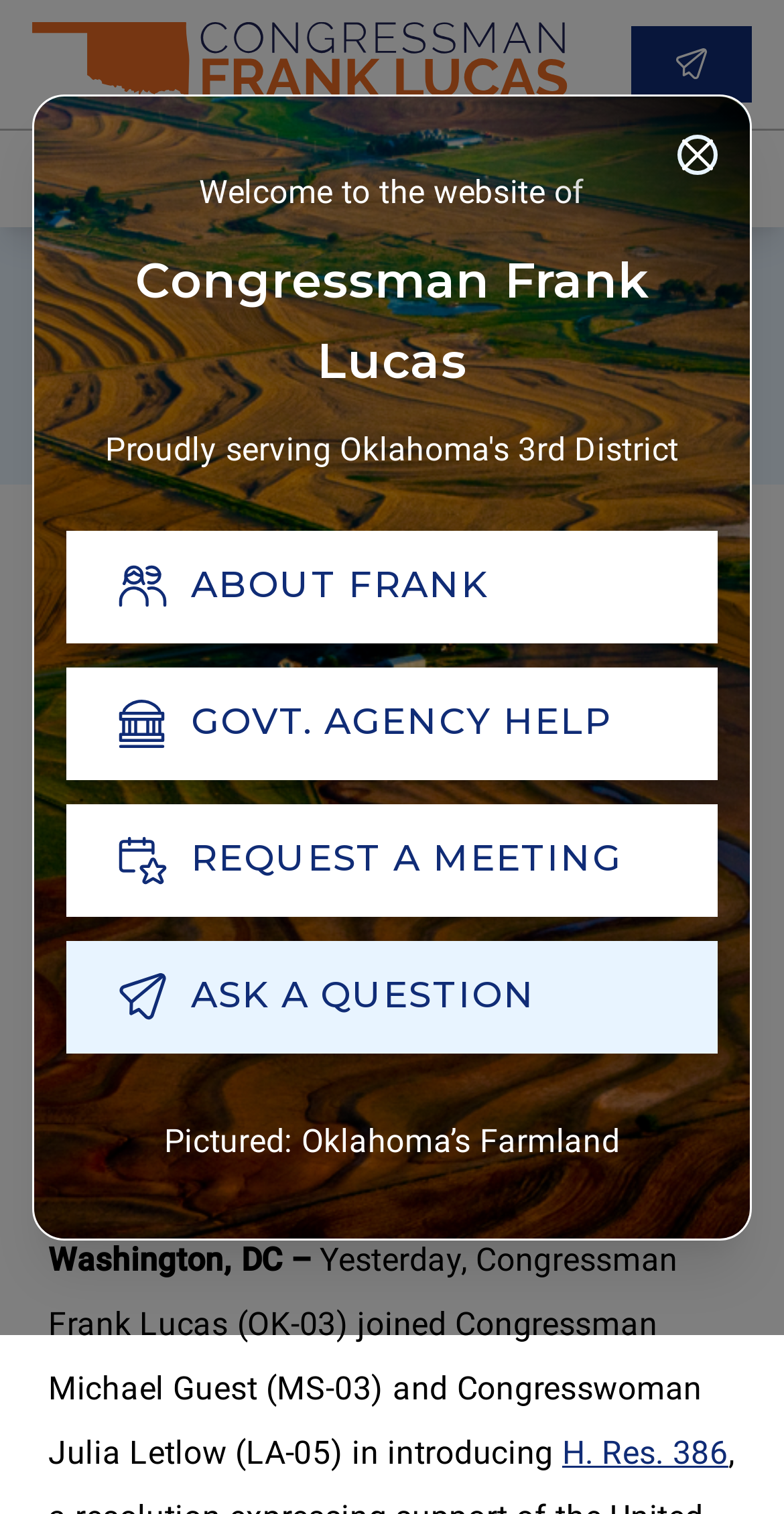Identify the bounding box coordinates of the clickable region necessary to fulfill the following instruction: "Click the 'ABOUT FRANK' button". The bounding box coordinates should be four float numbers between 0 and 1, i.e., [left, top, right, bottom].

[0.085, 0.351, 0.915, 0.425]